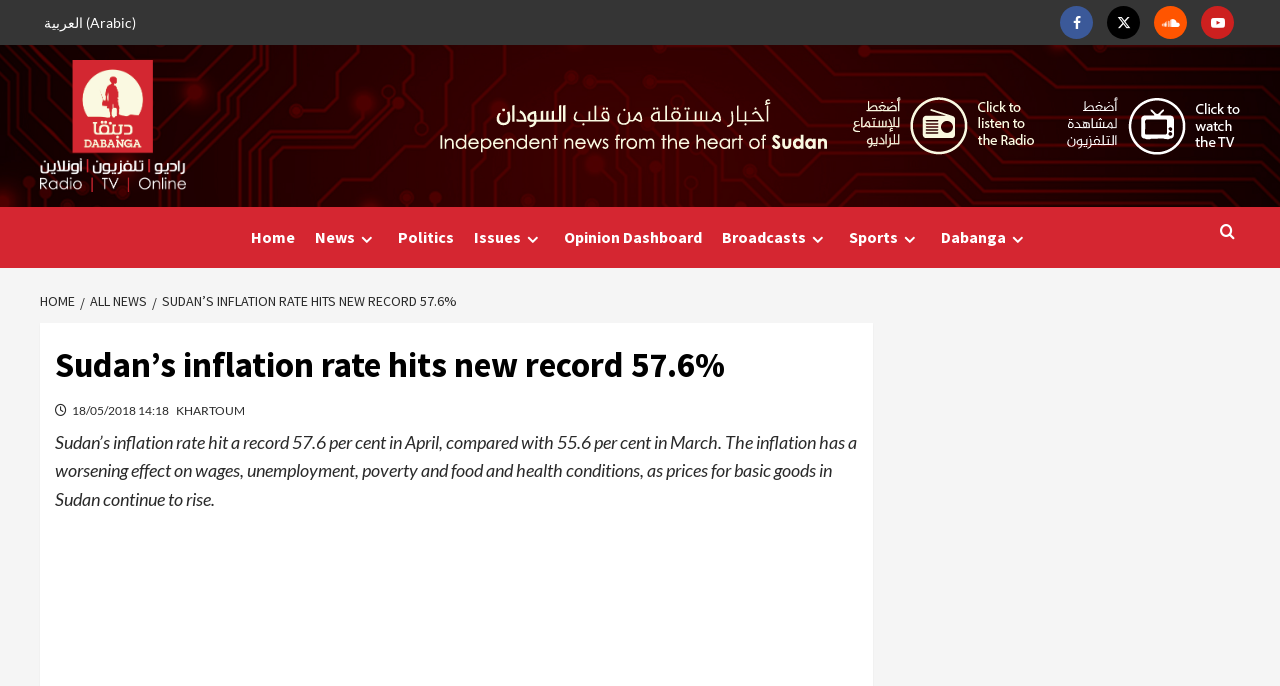Please provide a brief answer to the question using only one word or phrase: 
What is the name of the website?

Dabanga Radio TV Online